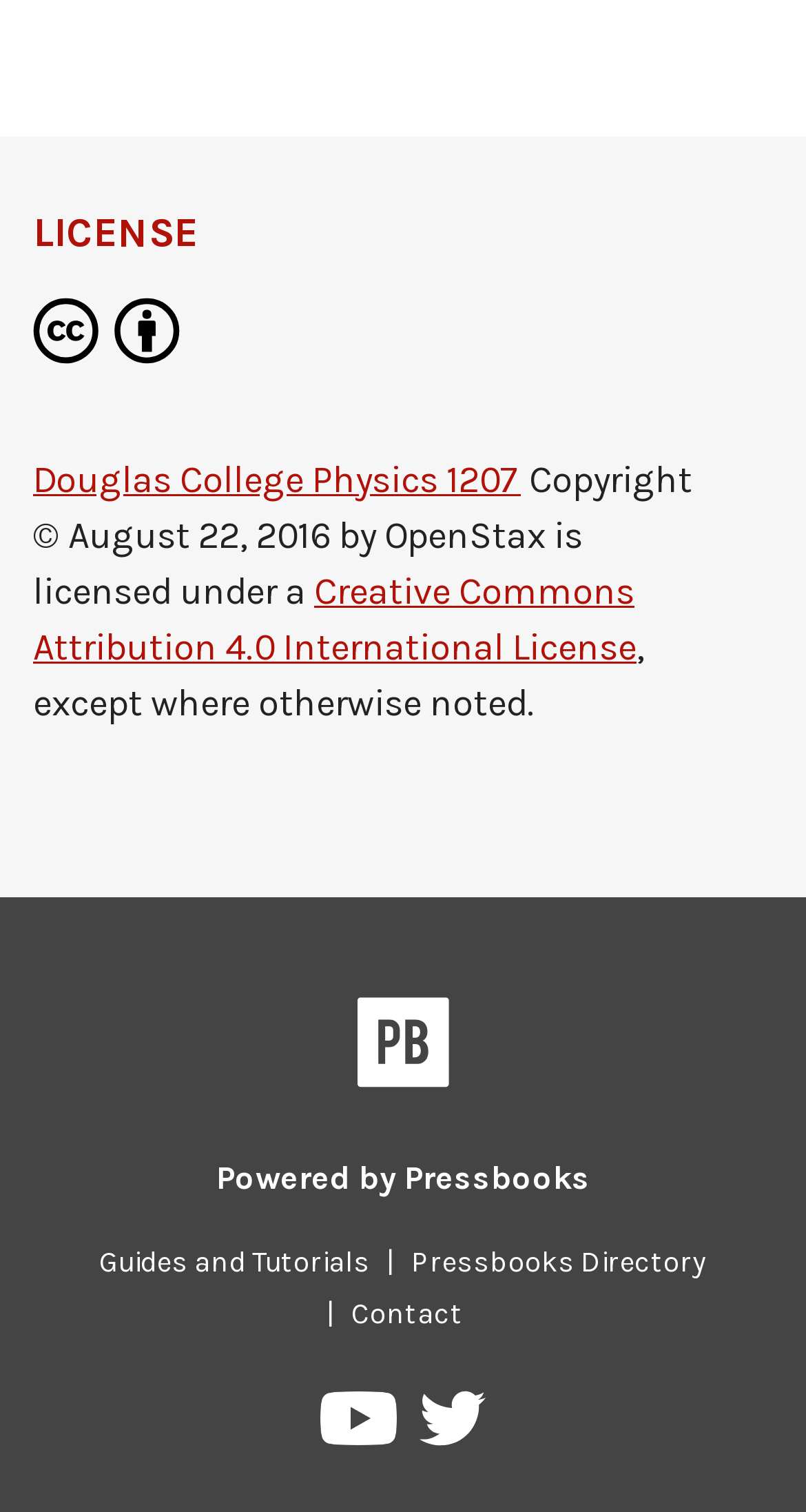Who is the copyright holder?
Please respond to the question with a detailed and informative answer.

The copyright holder can be determined by looking at the text 'Copyright © August 22, 2016 by', which indicates that the copyright holder is the entity or person mentioned after the 'by' keyword.